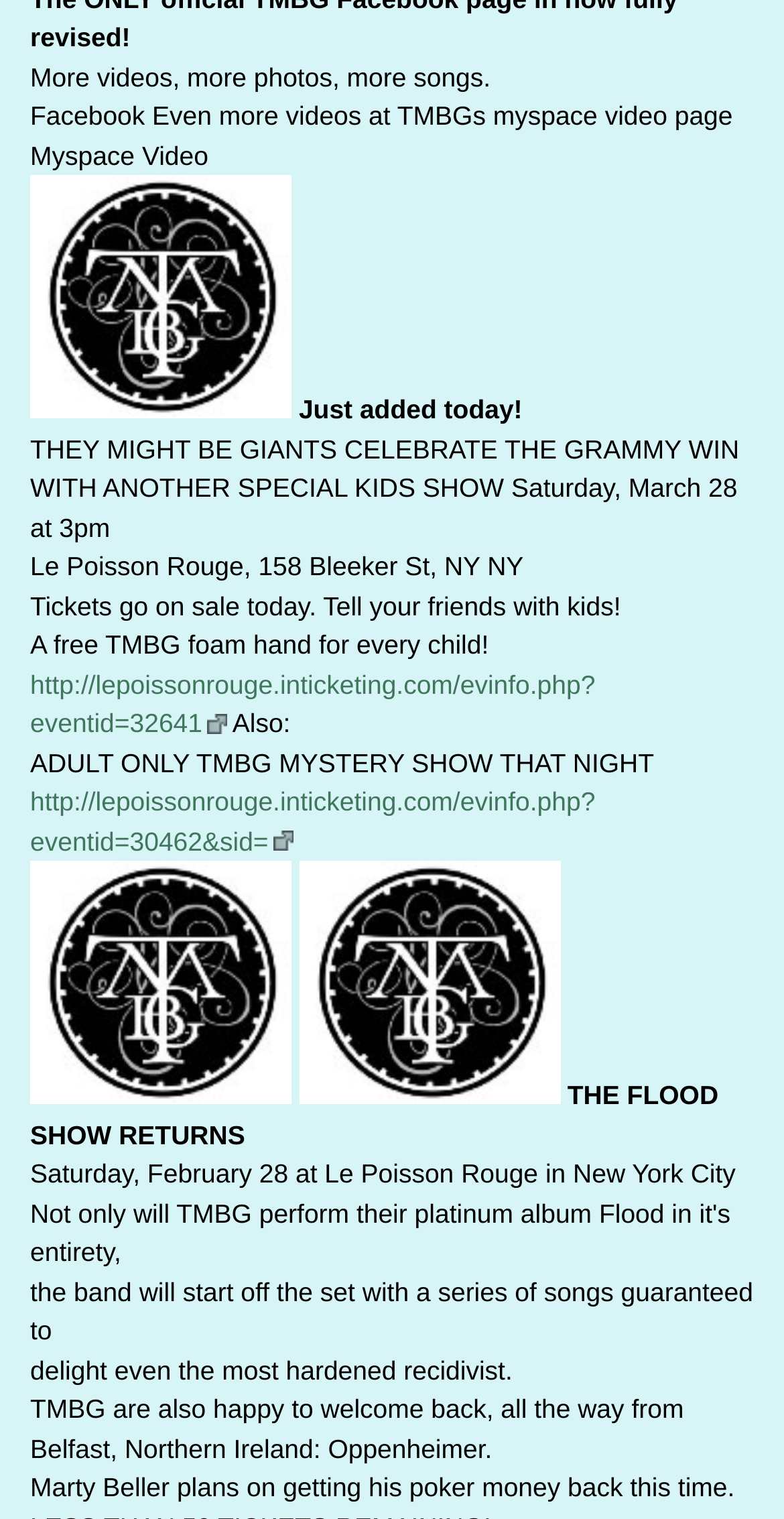Determine the bounding box coordinates for the HTML element mentioned in the following description: "Guitar tabs". The coordinates should be a list of four floats ranging from 0 to 1, represented as [left, top, right, bottom].

[0.0, 0.081, 0.33, 0.114]